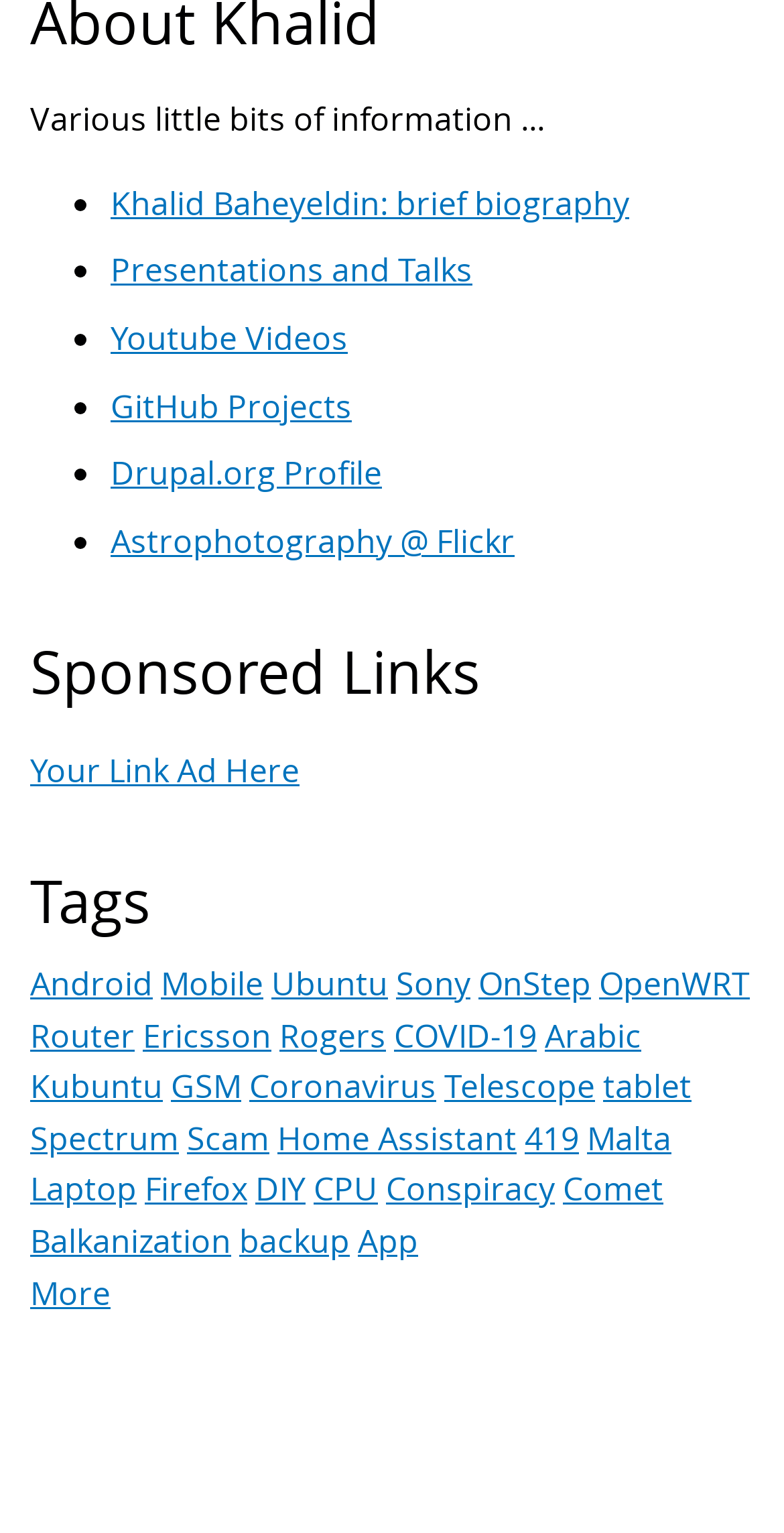Locate the bounding box coordinates of the area where you should click to accomplish the instruction: "View Khalid Baheyeldin's biography".

[0.141, 0.118, 0.803, 0.147]